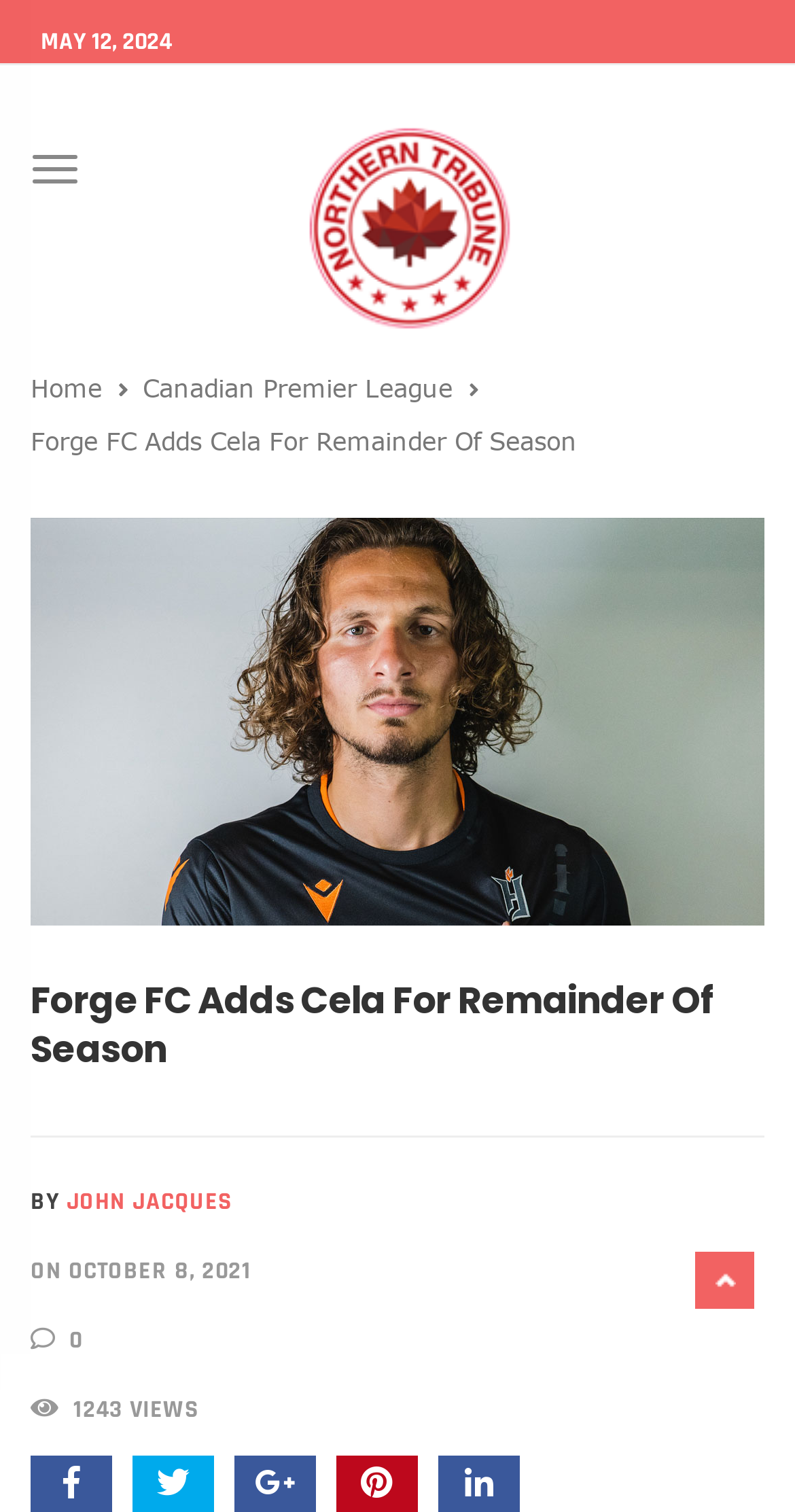What is the name of the team mentioned in the article?
Please provide a detailed and thorough answer to the question.

I found the name of the team by looking at the text 'Forge FC Adds Cela For Remainder Of Season' which is the title of the article.